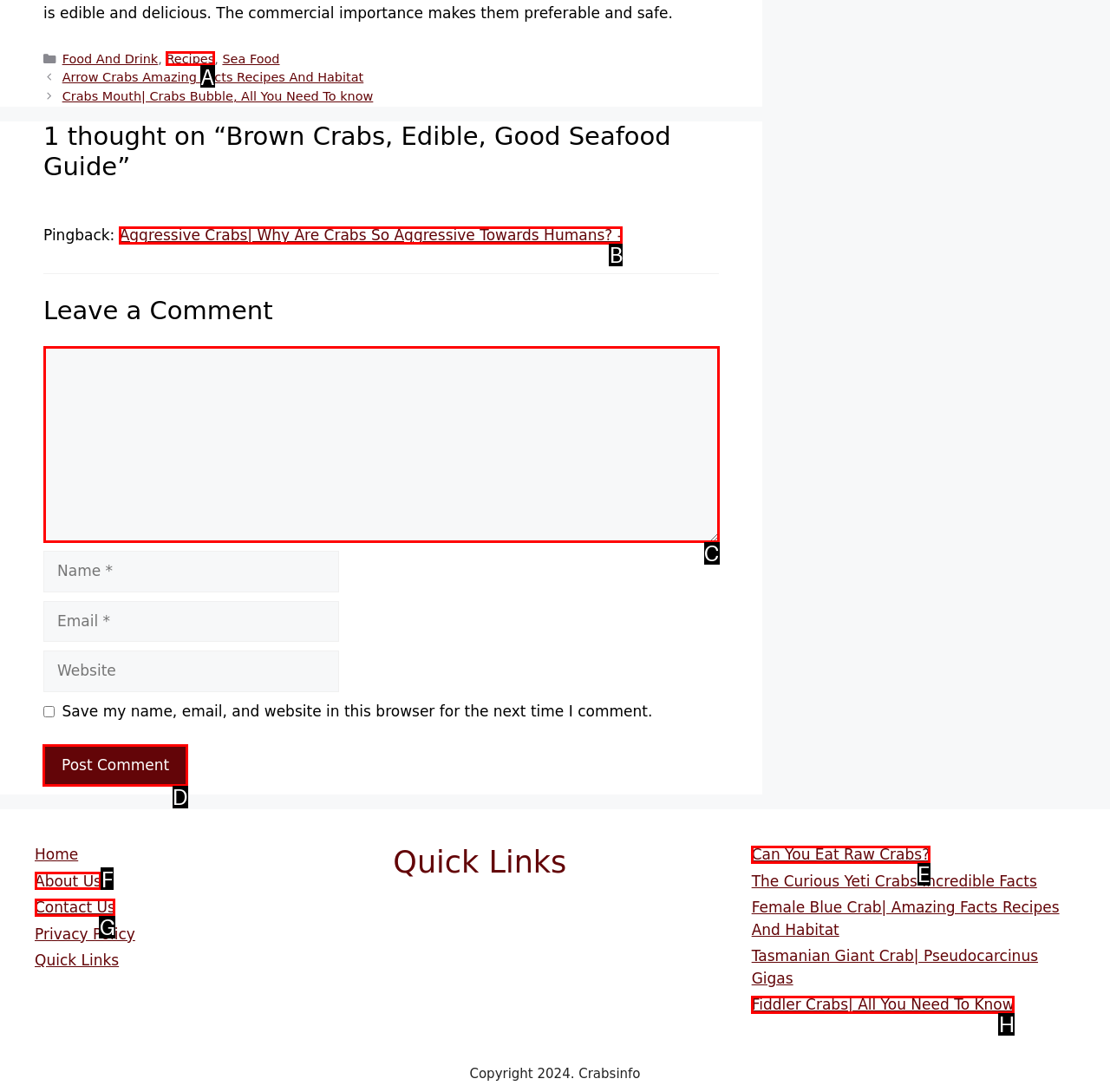Determine which HTML element should be clicked for this task: Click on the 'Post Comment' button
Provide the option's letter from the available choices.

D